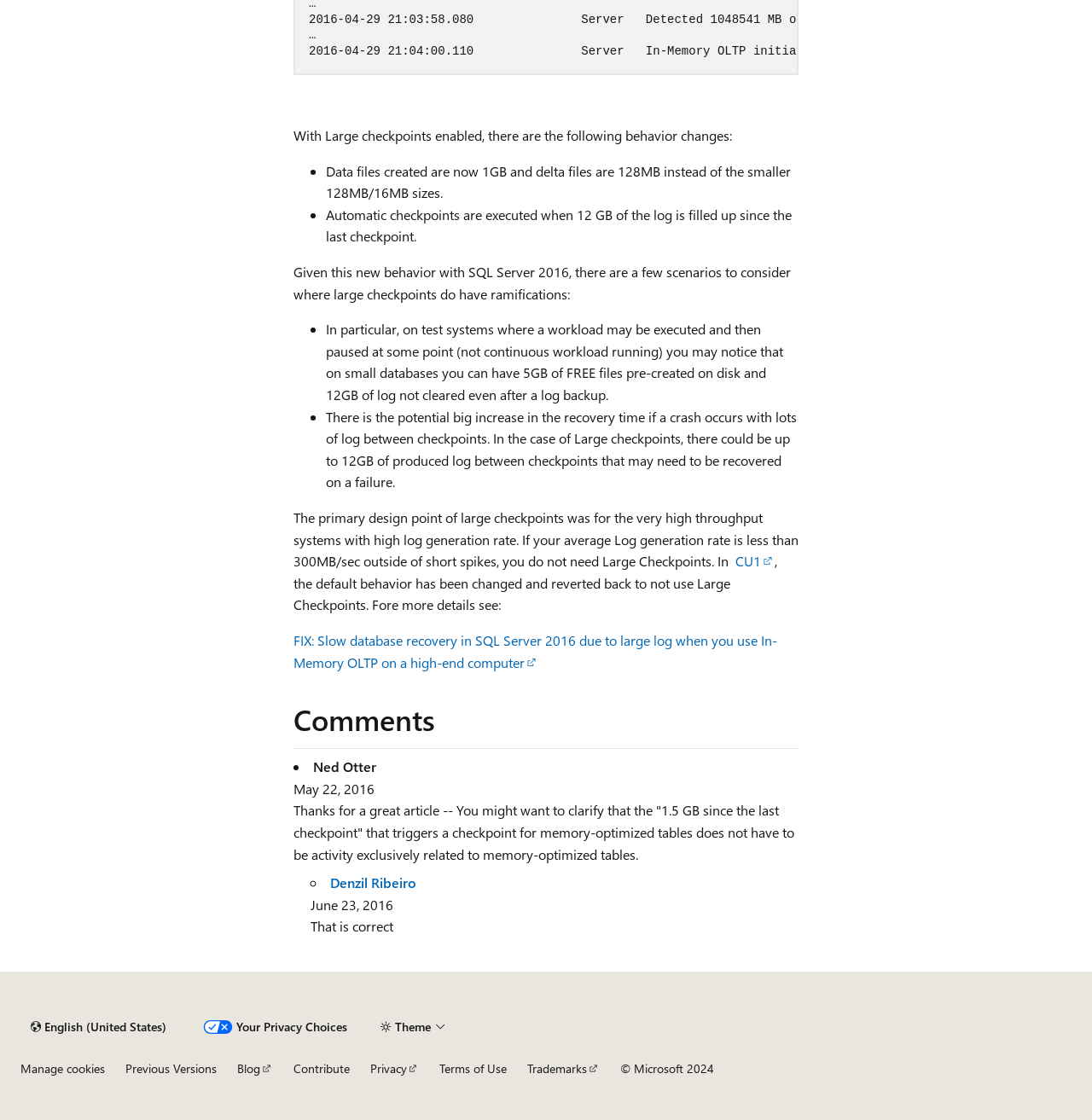Determine the bounding box coordinates for the area that needs to be clicked to fulfill this task: "Click the 'FIX: Slow database recovery in SQL Server 2016 due to large log when you use In-Memory OLTP on a high-end computer' link". The coordinates must be given as four float numbers between 0 and 1, i.e., [left, top, right, bottom].

[0.269, 0.564, 0.712, 0.599]